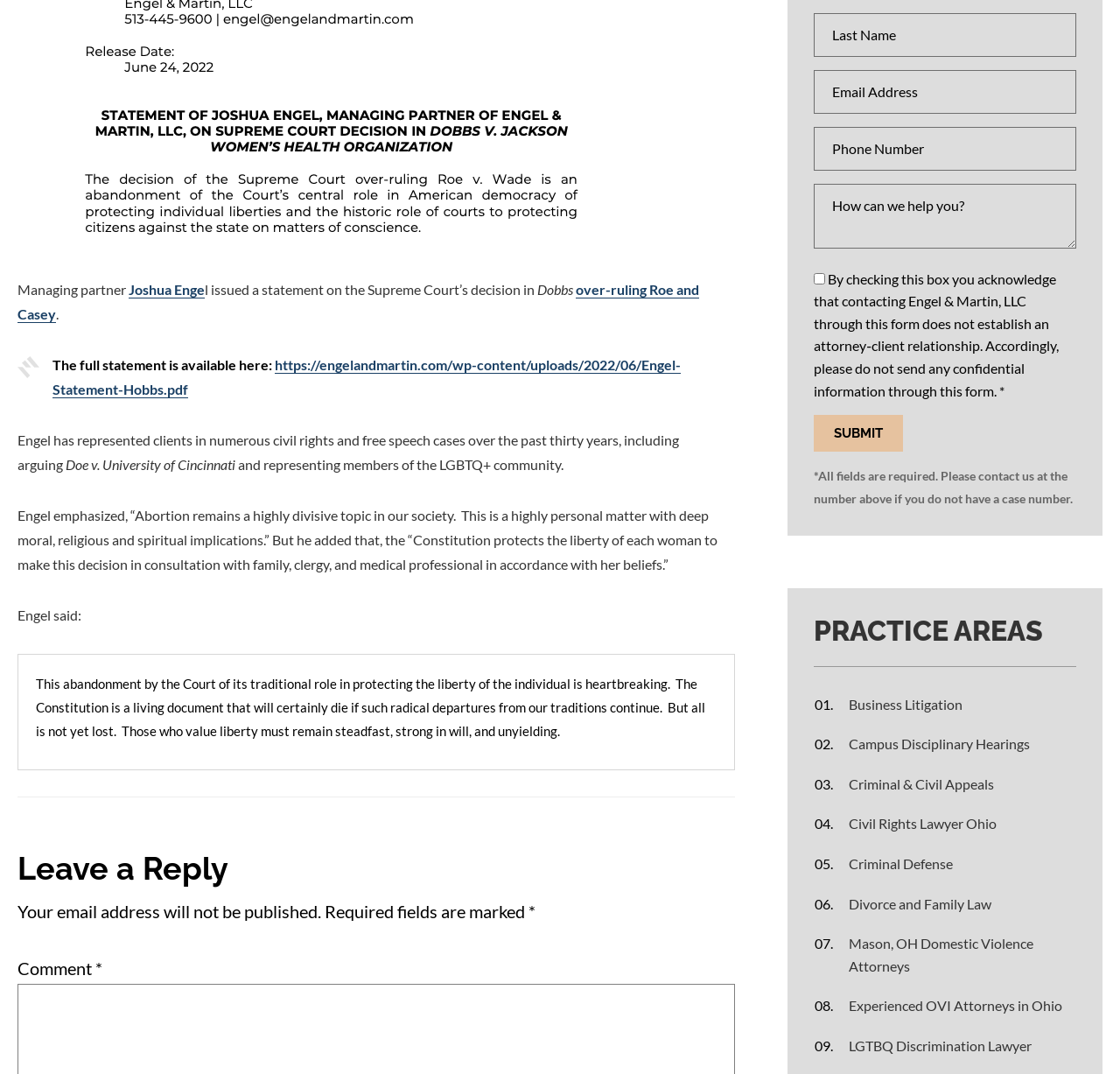Bounding box coordinates must be specified in the format (top-left x, top-left y, bottom-right x, bottom-right y). All values should be floating point numbers between 0 and 1. What are the bounding box coordinates of the UI element described as: Business Litigation

[0.746, 0.645, 0.961, 0.666]